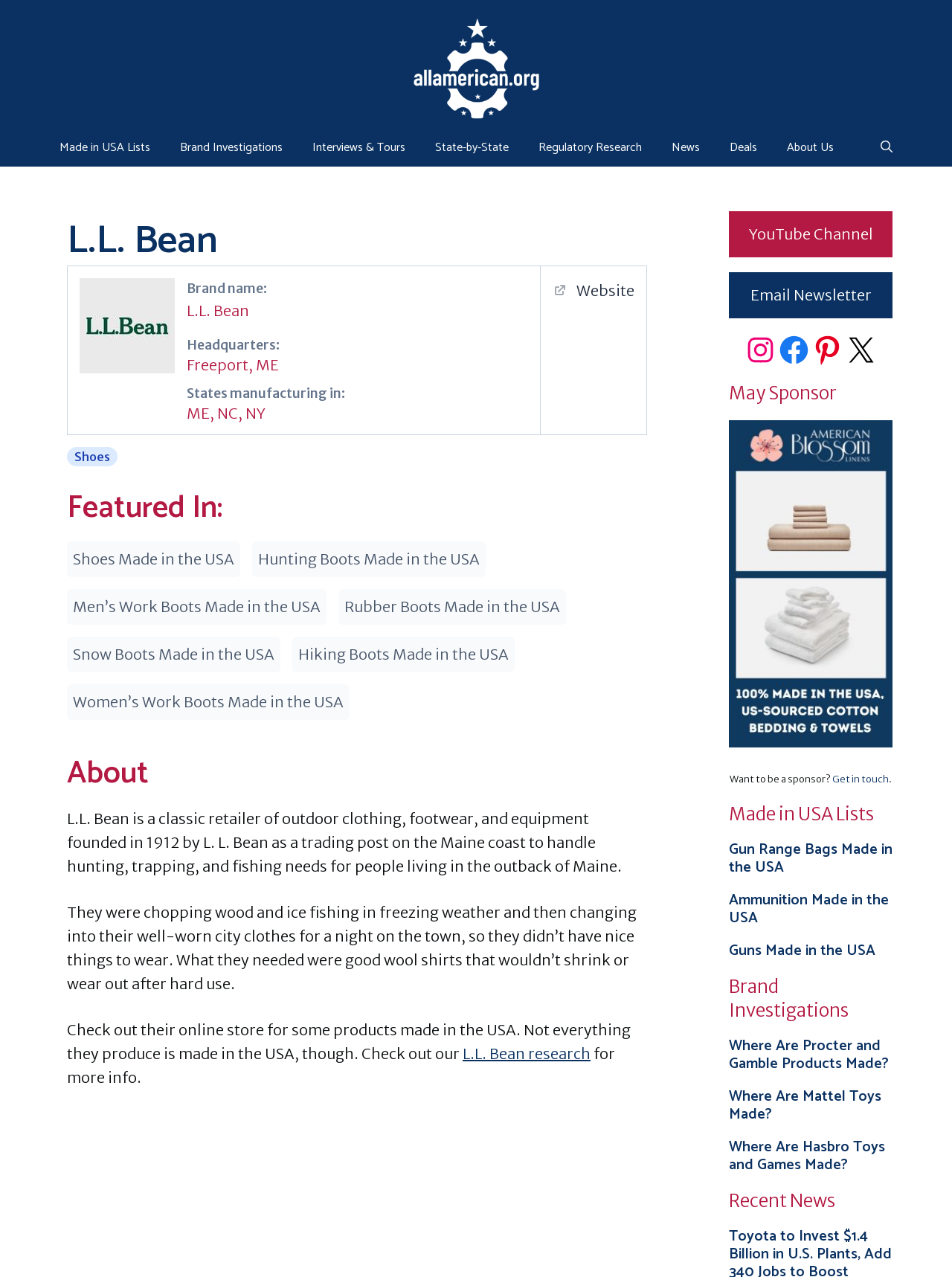Identify the bounding box for the element characterized by the following description: "Shoes Made in the USA".

[0.07, 0.424, 0.252, 0.452]